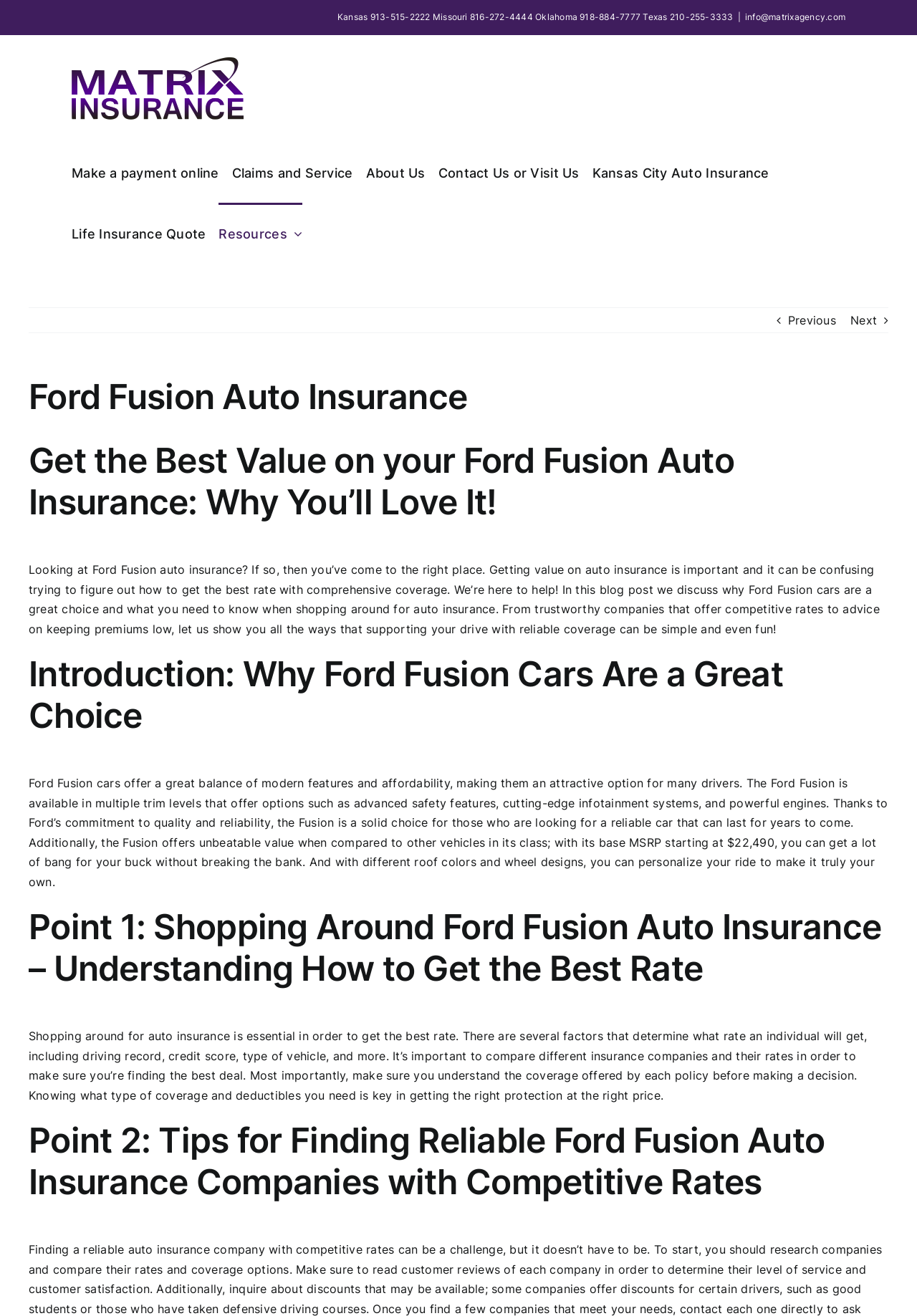Provide a one-word or short-phrase answer to the question:
What is the purpose of the webpage?

To help with Ford Fusion auto insurance